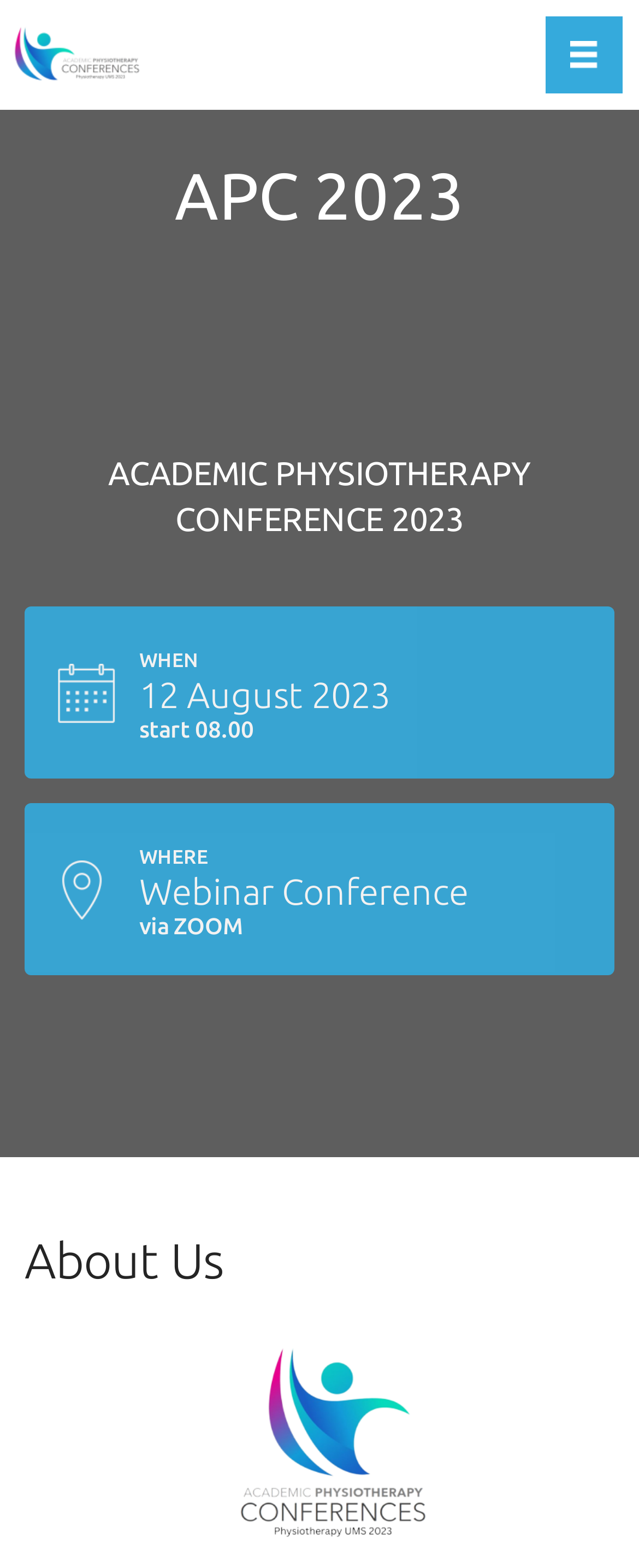Where is the conference being held?
Using the image, answer in one word or phrase.

Webinar Conference via ZOOM